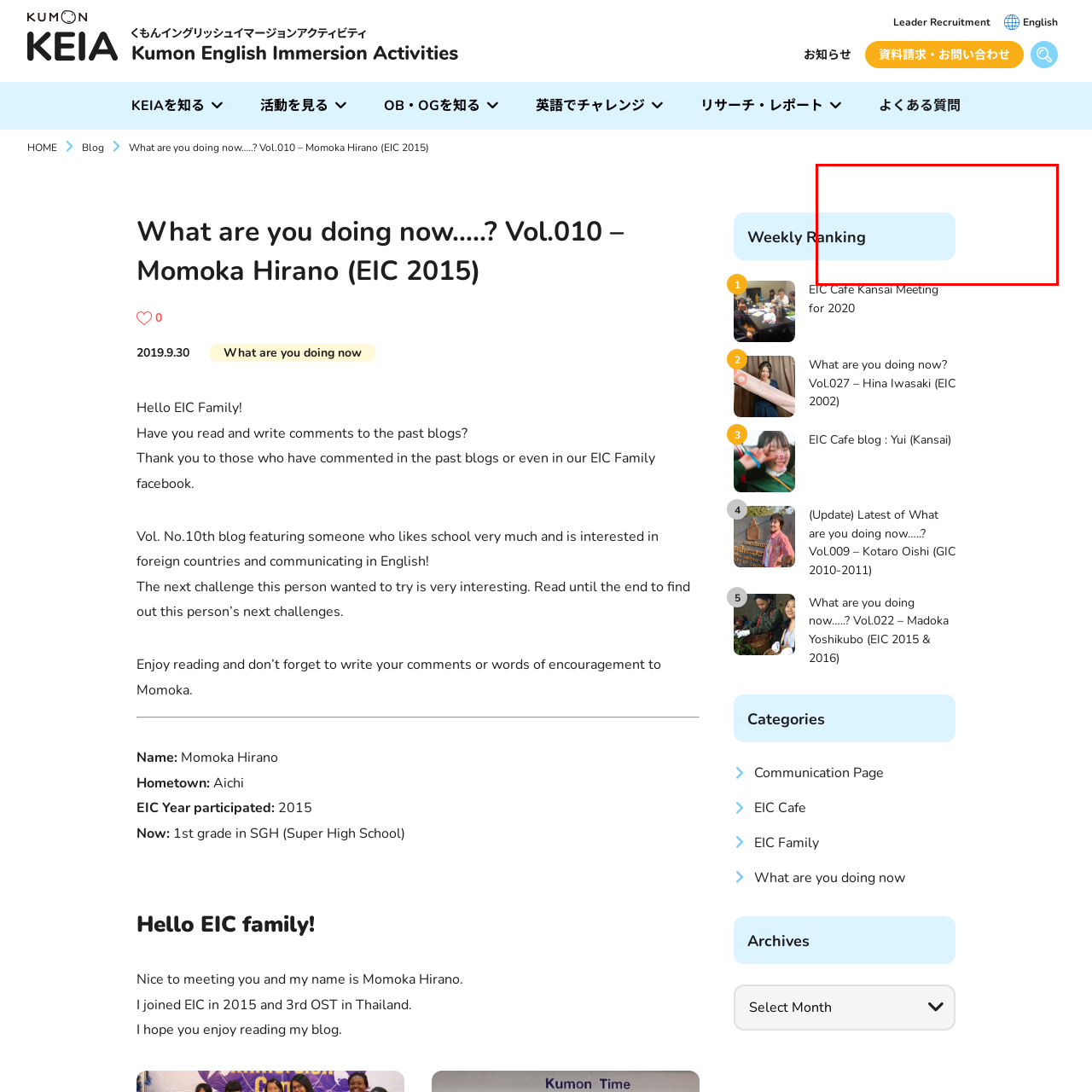What theme is highlighted in the visual elements?
Focus on the content inside the red bounding box and offer a detailed explanation.

The visual elements in the webpage are likely to represent engagement and highlight educational themes, aiming to foster connections among readers and encourage participation in past and future activities related to the Kumon English Immersion Program. The educational themes may include language learning, cultural exchange, and academic achievement.